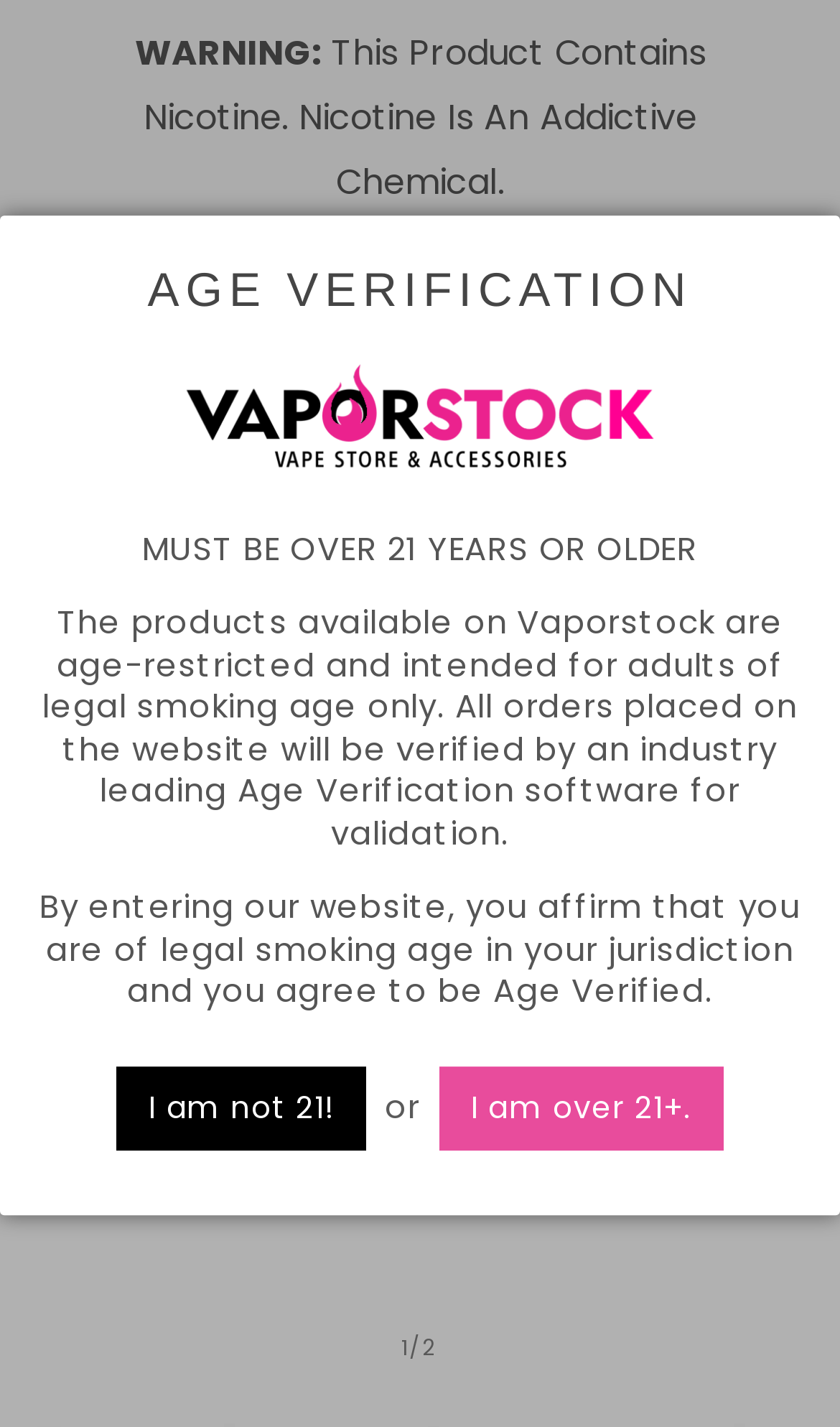Using the element description Cart, predict the bounding box coordinates for the UI element. Provide the coordinates in (top-left x, top-left y, bottom-right x, bottom-right y) format with values ranging from 0 to 1.

[0.821, 0.183, 0.933, 0.249]